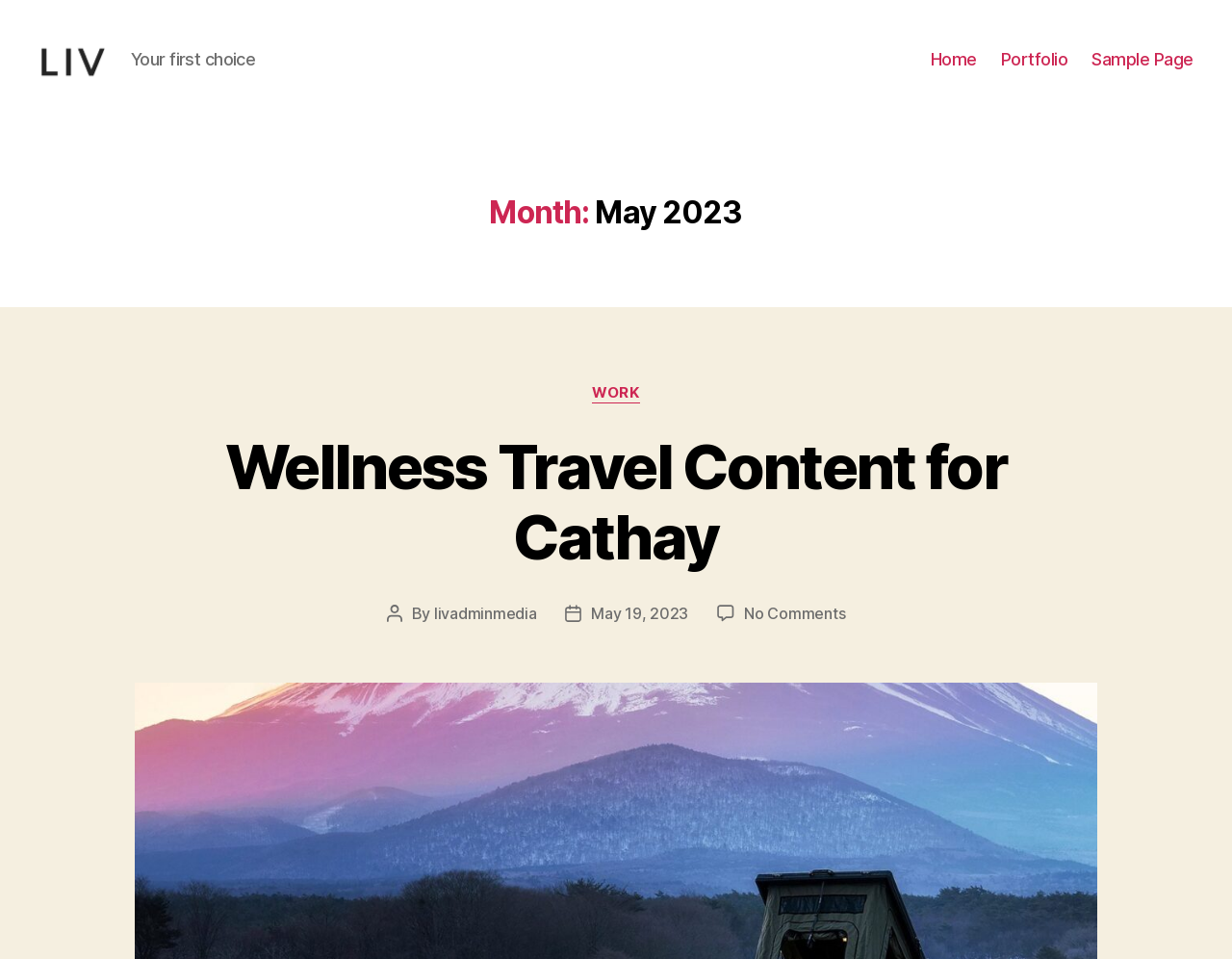Answer the question below using just one word or a short phrase: 
How many comments are there on the post?

No Comments